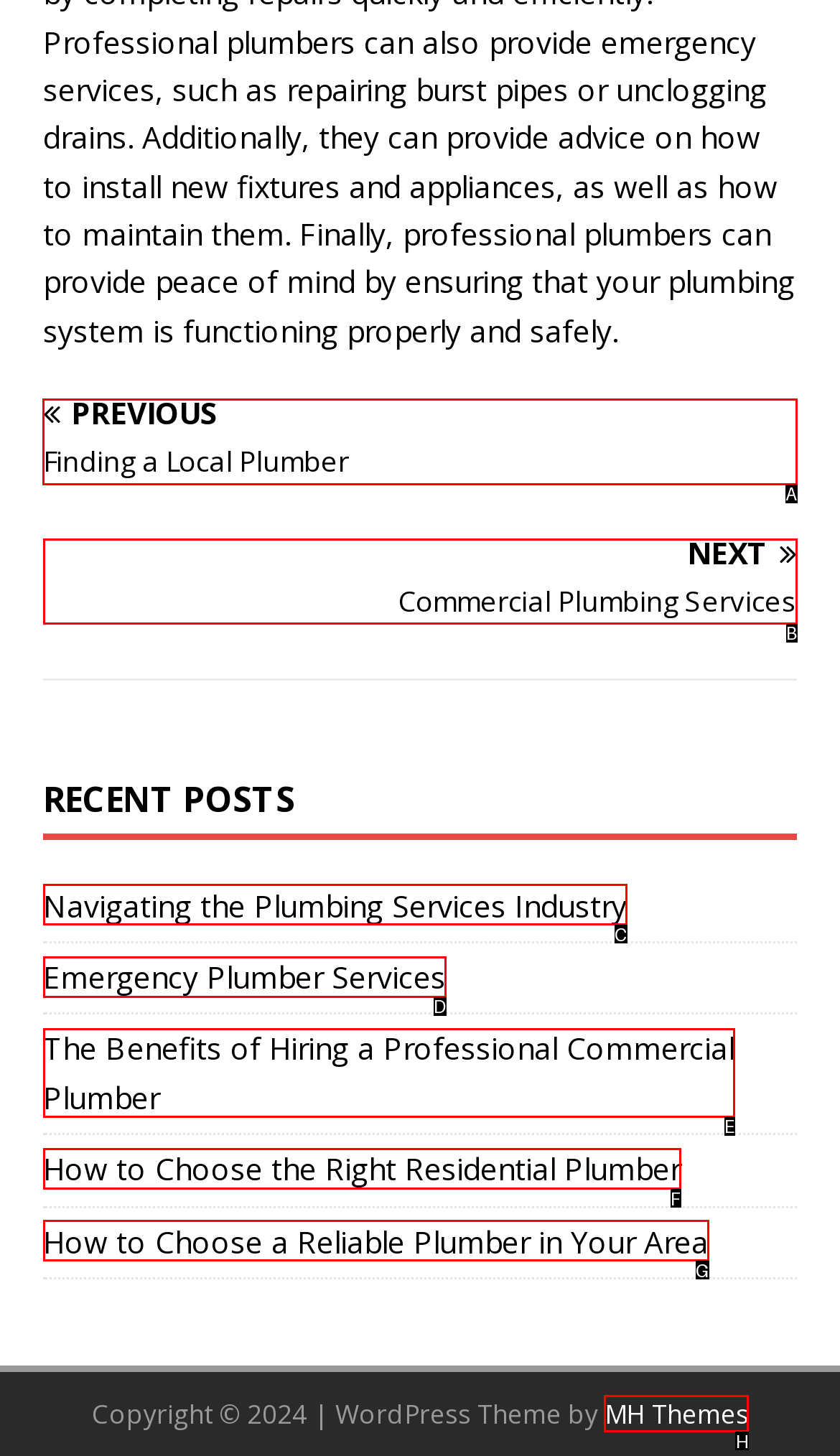Please indicate which option's letter corresponds to the task: go to previous page by examining the highlighted elements in the screenshot.

A